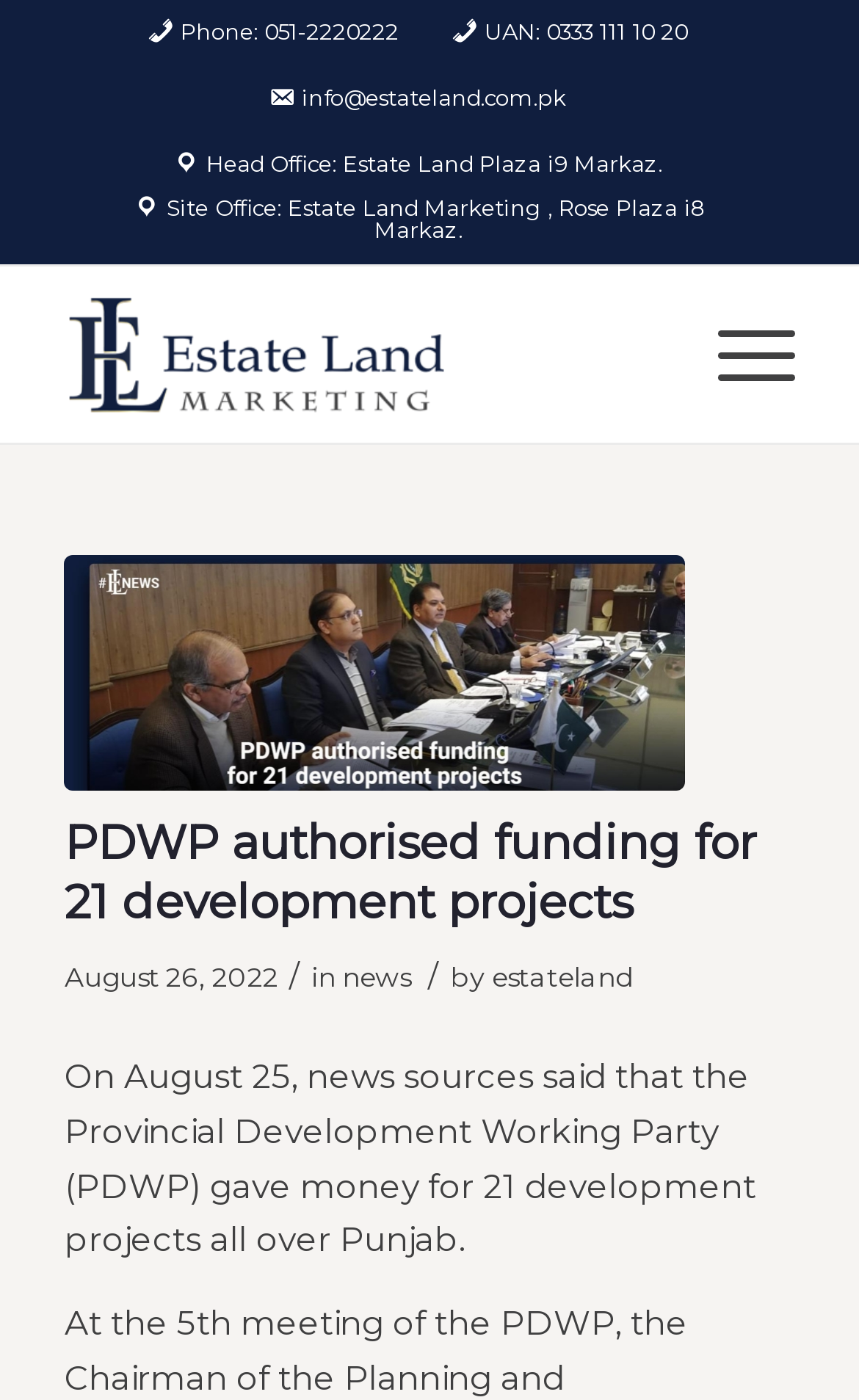Please specify the bounding box coordinates of the area that should be clicked to accomplish the following instruction: "Click the link to Estate Land Marketing". The coordinates should consist of four float numbers between 0 and 1, i.e., [left, top, right, bottom].

[0.075, 0.19, 0.755, 0.316]